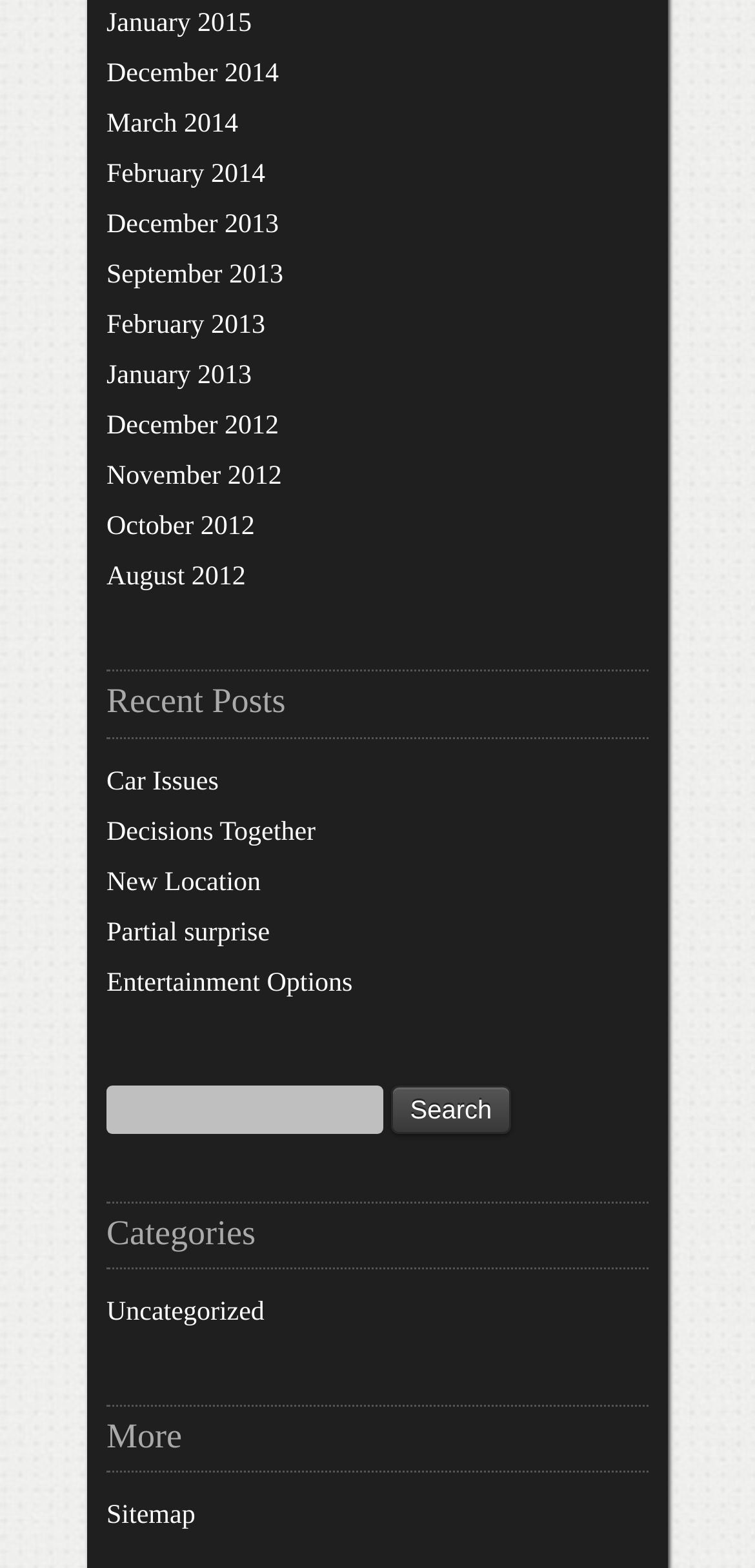Determine the bounding box coordinates of the region to click in order to accomplish the following instruction: "View recent posts". Provide the coordinates as four float numbers between 0 and 1, specifically [left, top, right, bottom].

[0.141, 0.427, 0.859, 0.471]